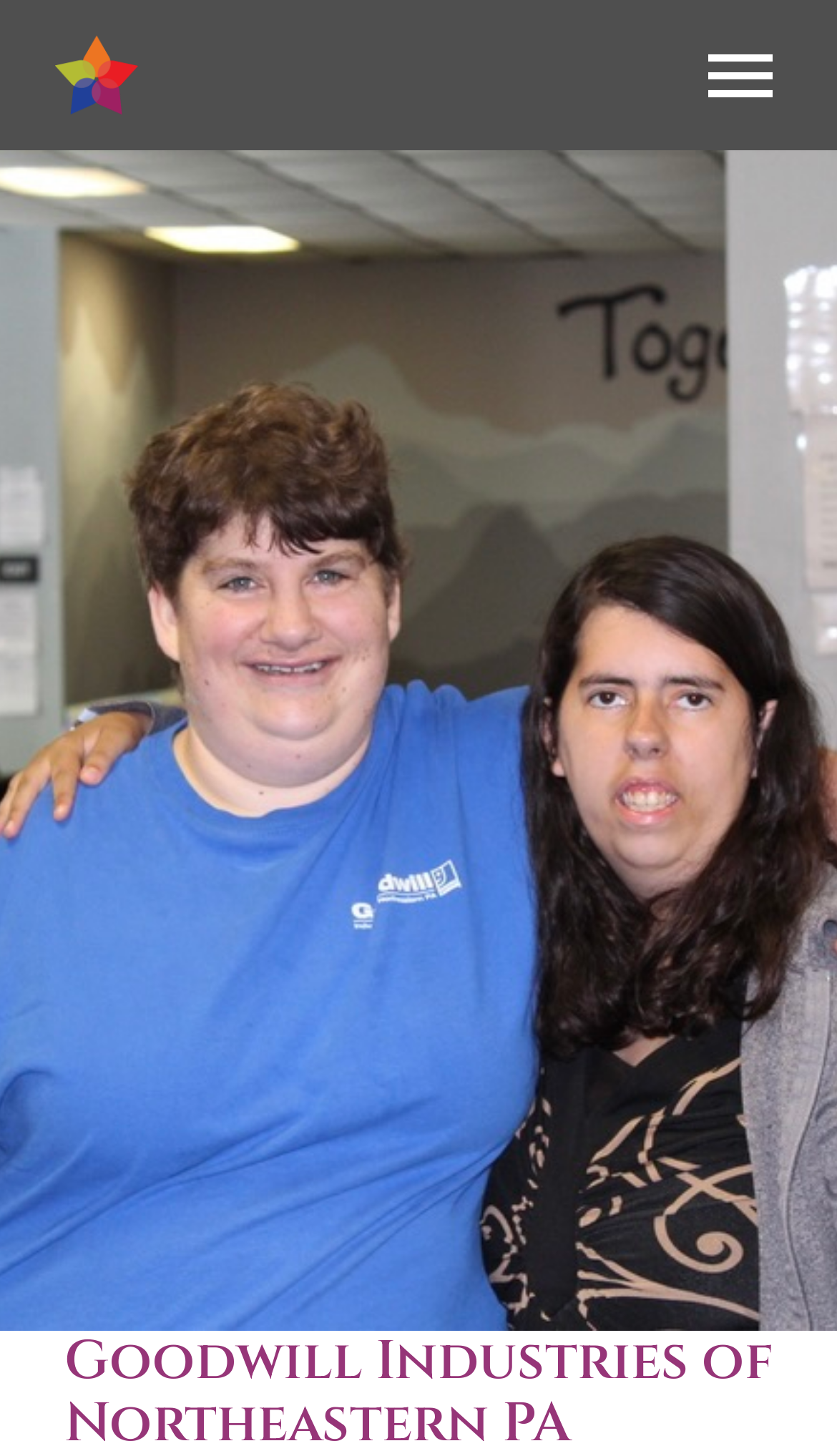Reply to the question below using a single word or brief phrase:
What is the position of the navigation links?

Vertical